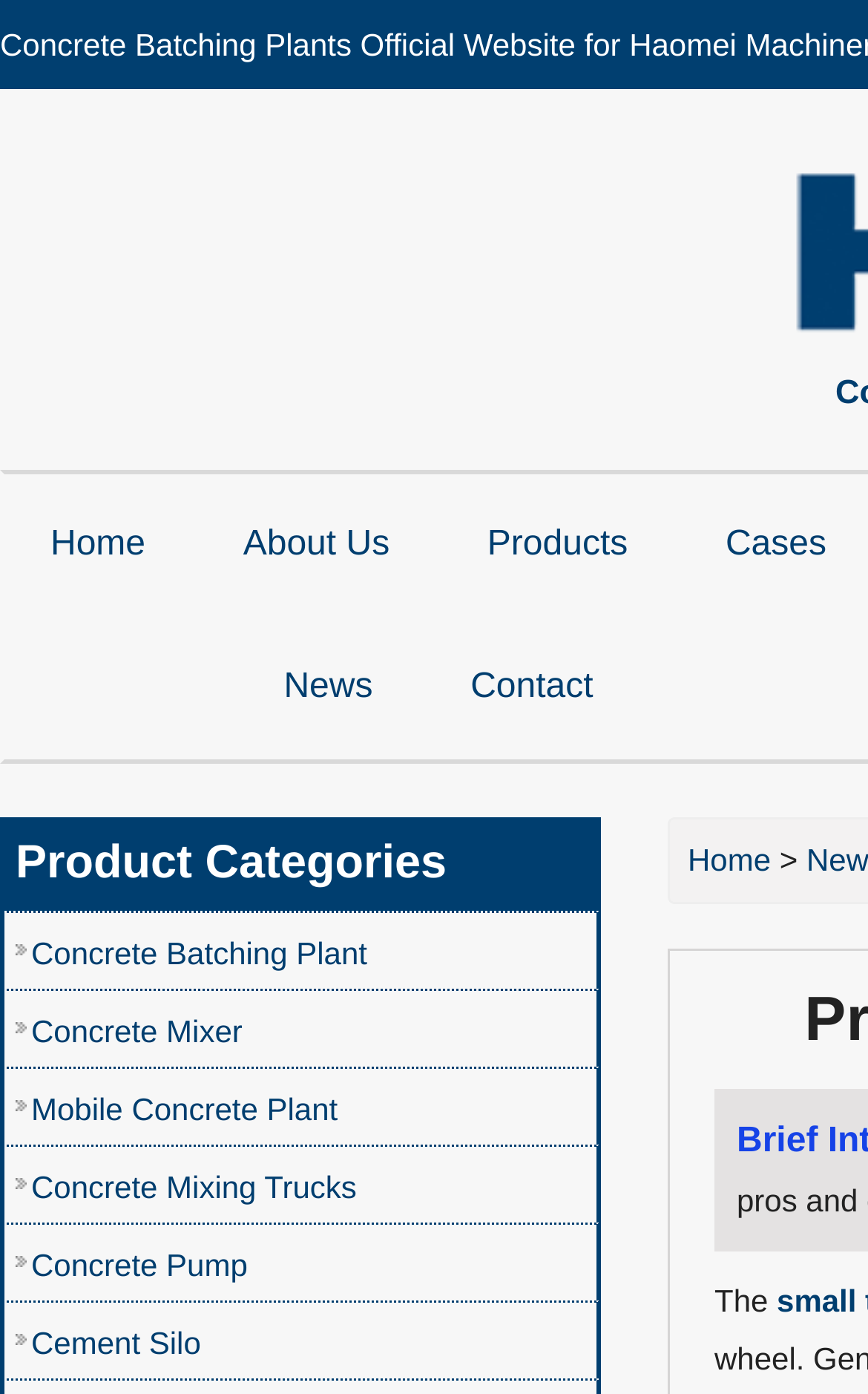How many navigation links are at the top?
Make sure to answer the question with a detailed and comprehensive explanation.

I counted the number of links at the top of the page, which are 'Home', 'About Us', 'Products', 'Cases', and 'News', and there are 5 in total.